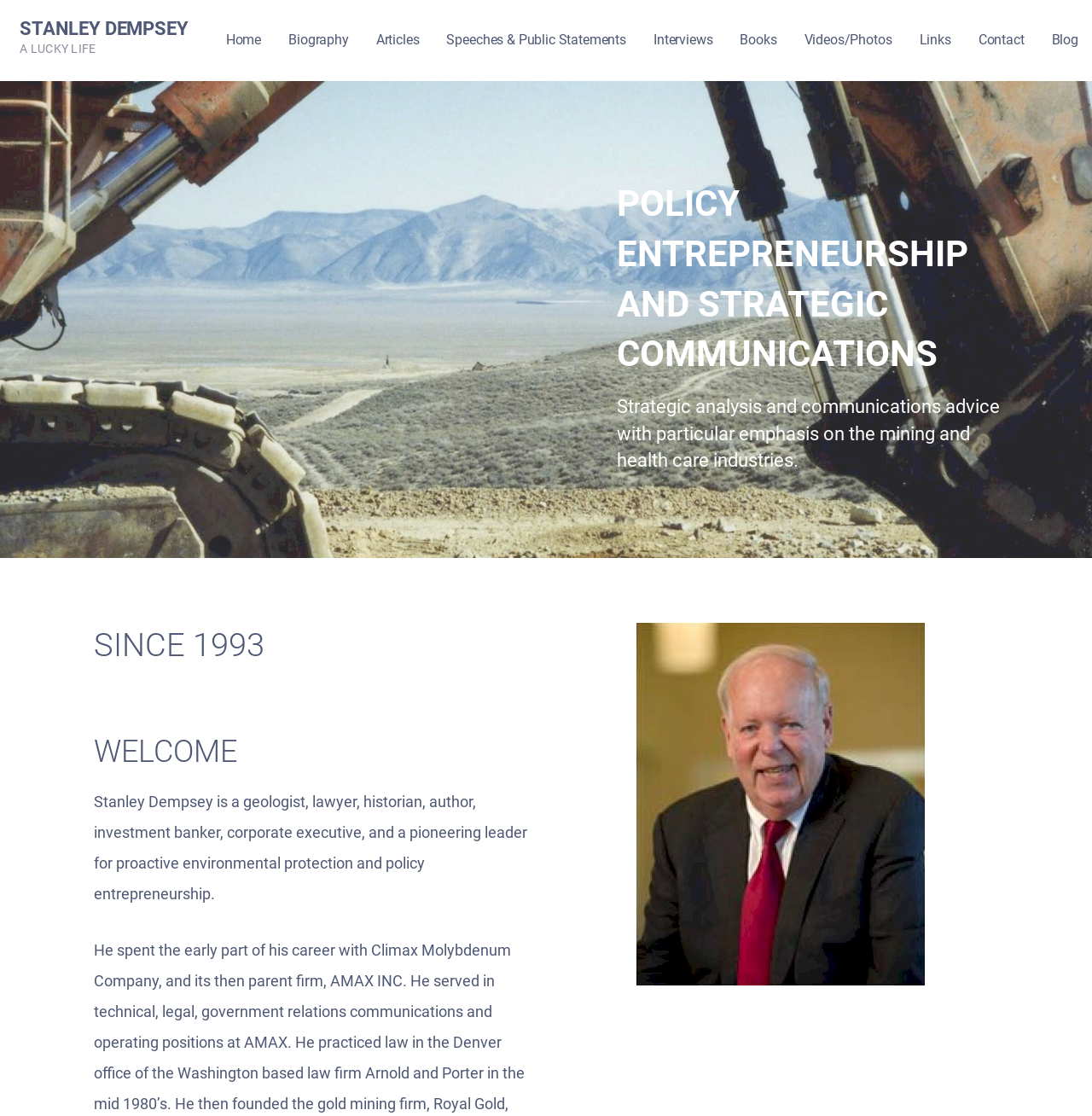Determine the coordinates of the bounding box for the clickable area needed to execute this instruction: "Click on the 'Home' link".

[0.194, 0.0, 0.252, 0.072]